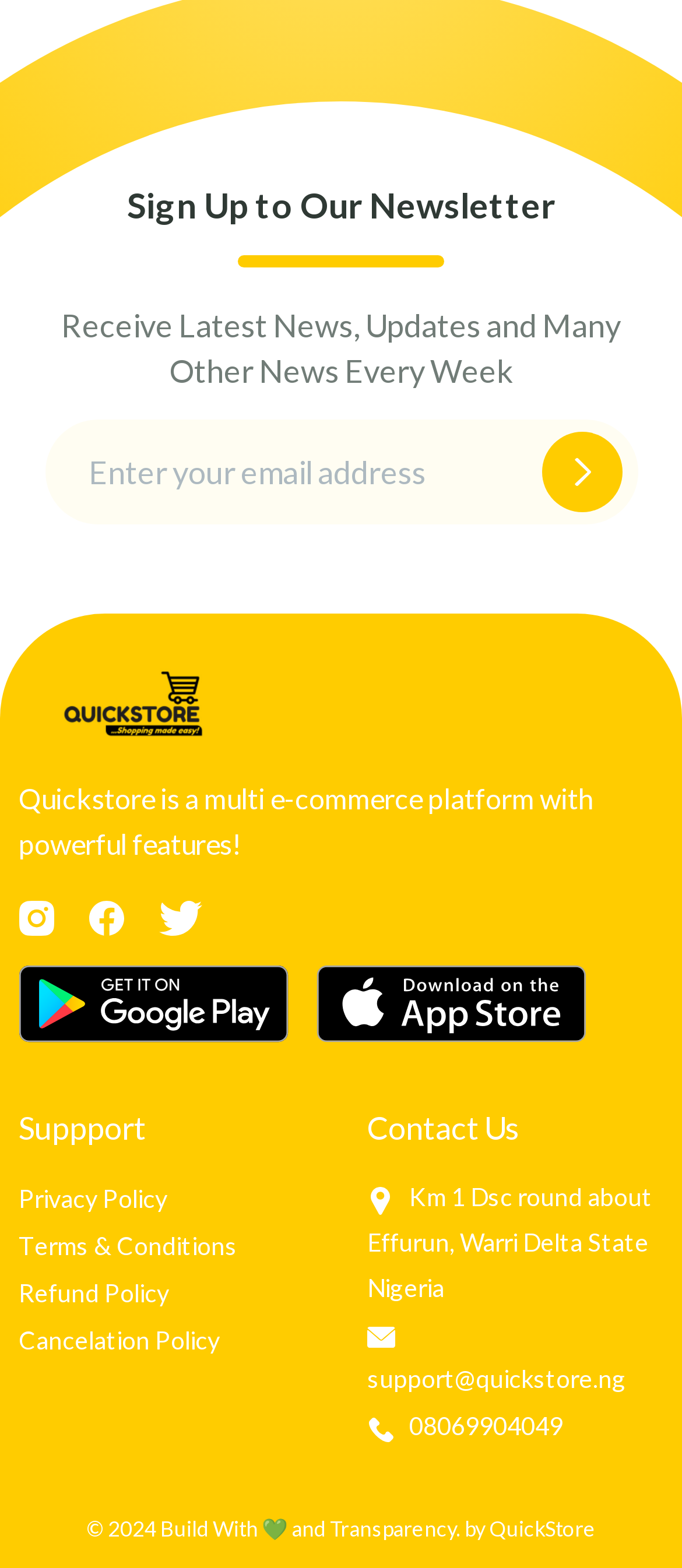Please locate the bounding box coordinates of the element that should be clicked to complete the given instruction: "Learn more about Quickstore".

[0.027, 0.615, 0.422, 0.665]